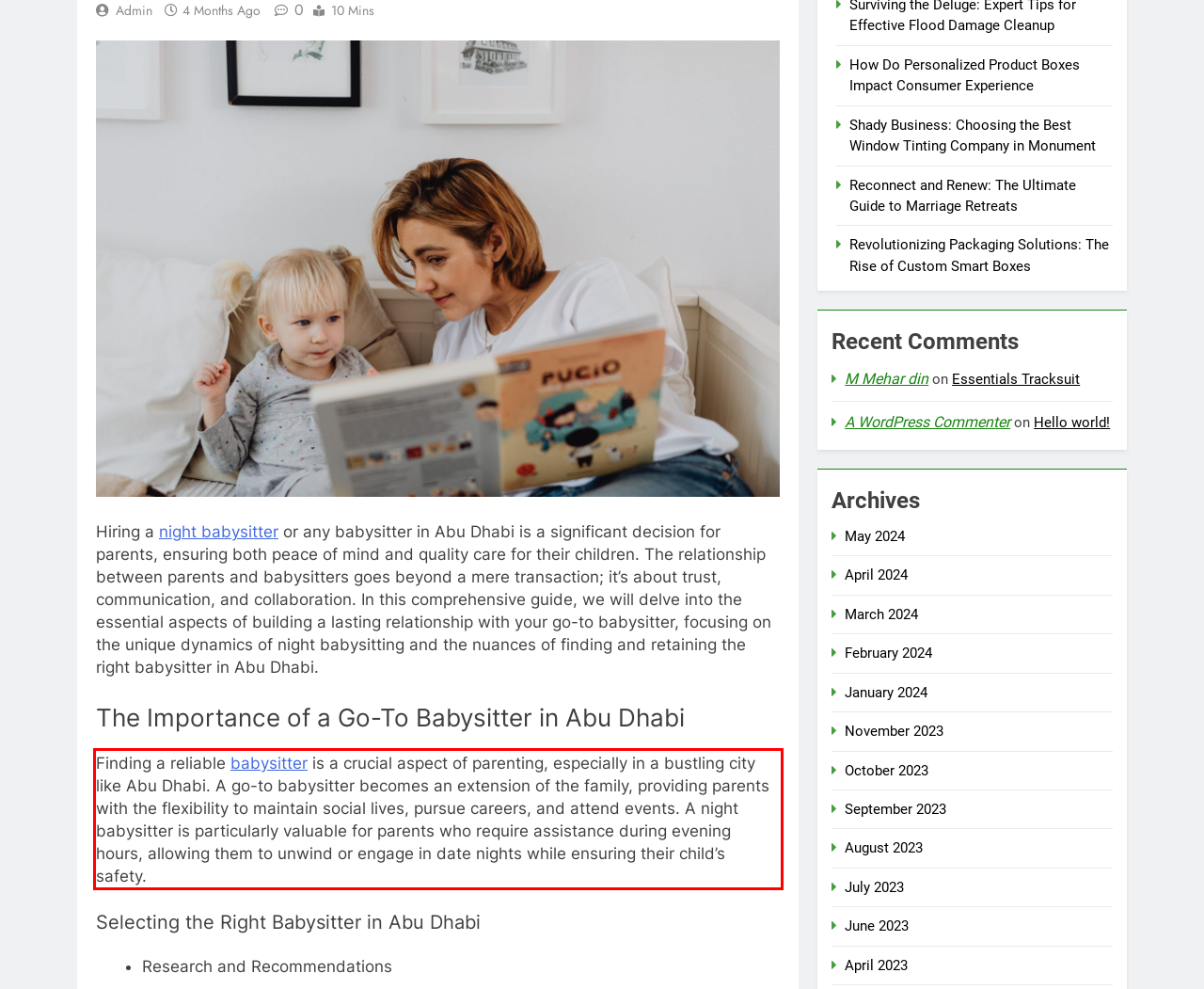Please perform OCR on the text within the red rectangle in the webpage screenshot and return the text content.

Finding a reliable babysitter is a crucial aspect of parenting, especially in a bustling city like Abu Dhabi. A go-to babysitter becomes an extension of the family, providing parents with the flexibility to maintain social lives, pursue careers, and attend events. A night babysitter is particularly valuable for parents who require assistance during evening hours, allowing them to unwind or engage in date nights while ensuring their child’s safety.